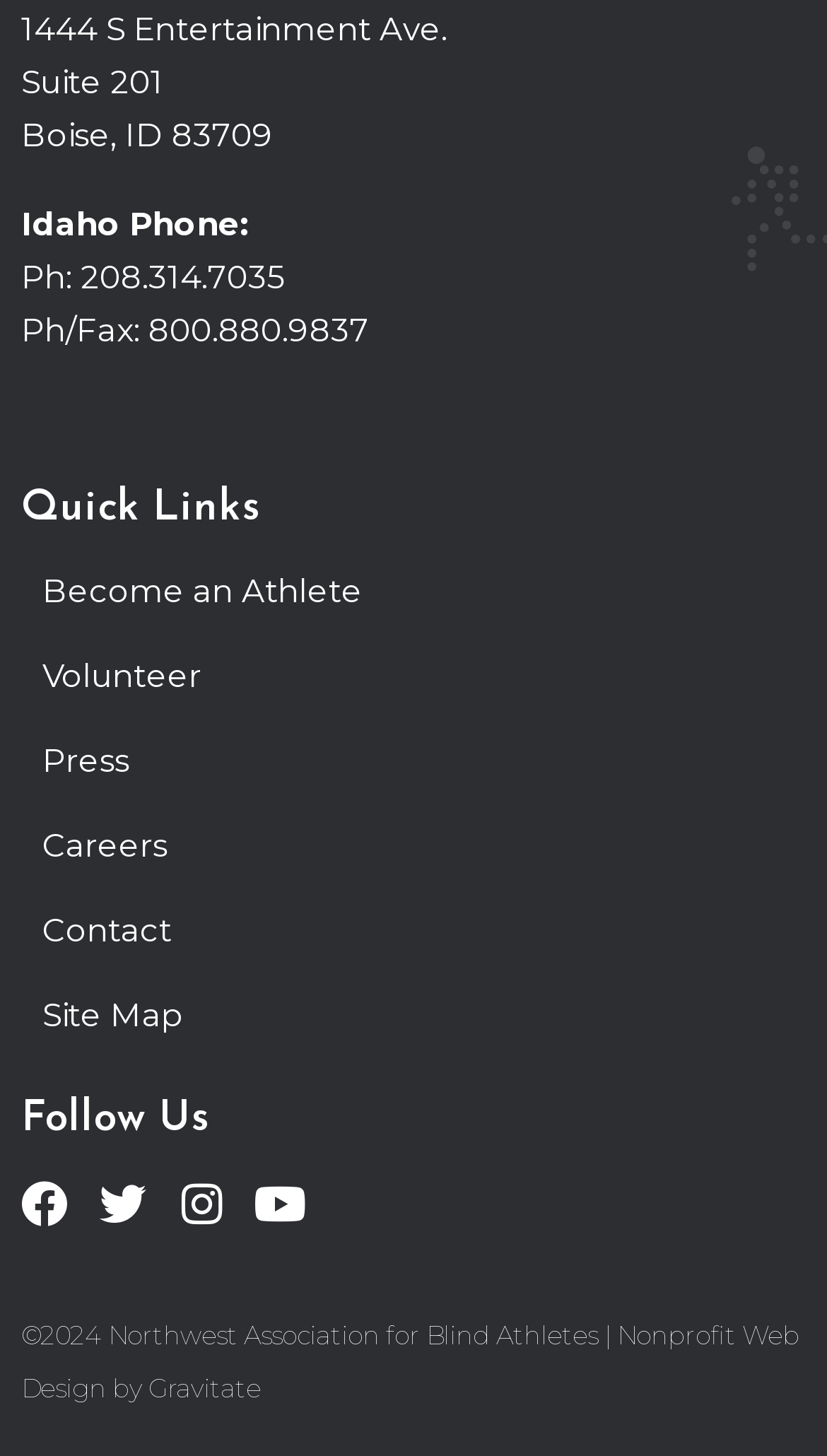Is there a link to the privacy policy?
Can you give a detailed and elaborate answer to the question?

I found a link to the privacy policy at the bottom of the webpage, which is labeled as 'Privacy Policy'.